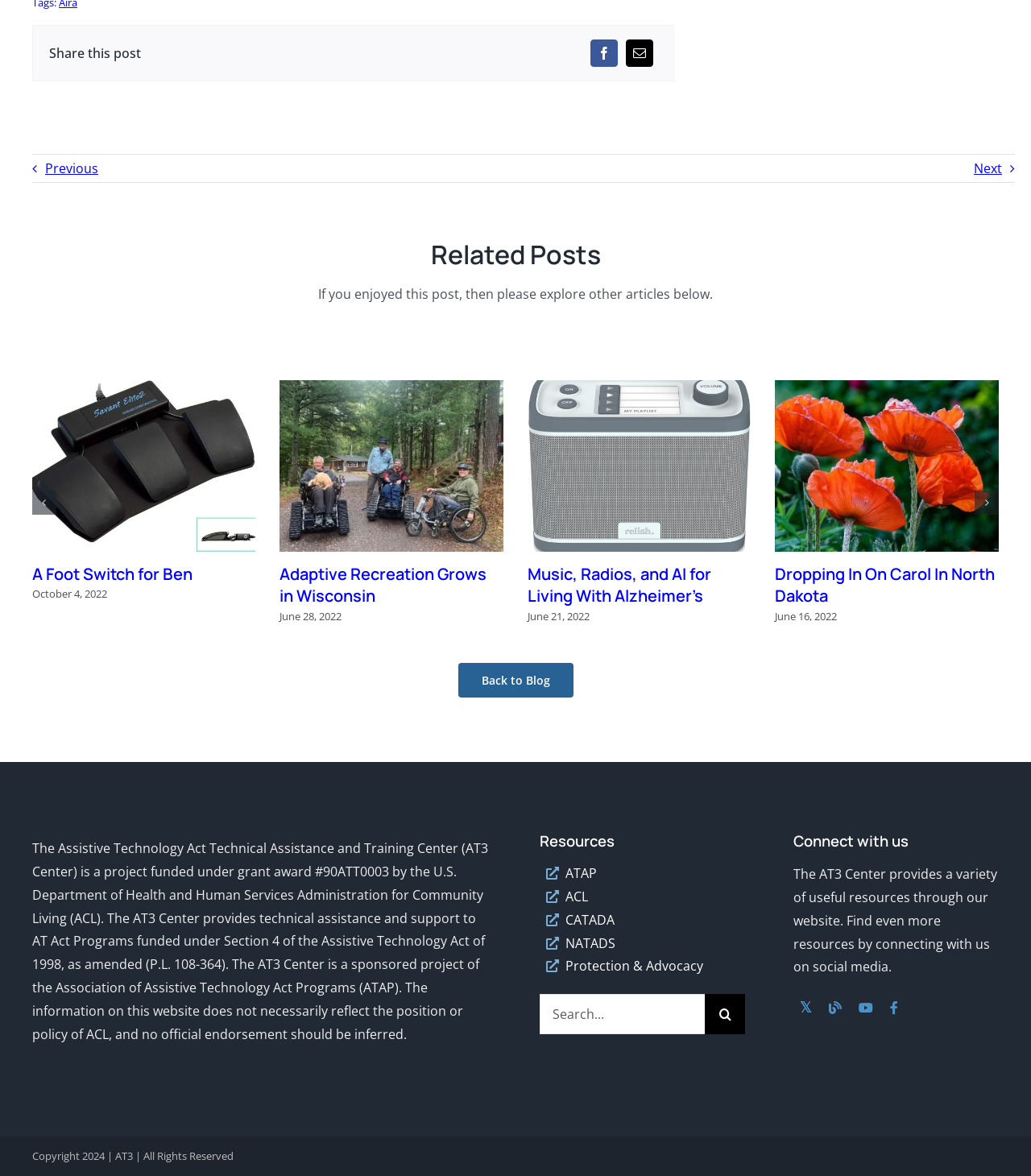Could you provide the bounding box coordinates for the portion of the screen to click to complete this instruction: "Go back to previous slide"?

[0.031, 0.417, 0.055, 0.438]